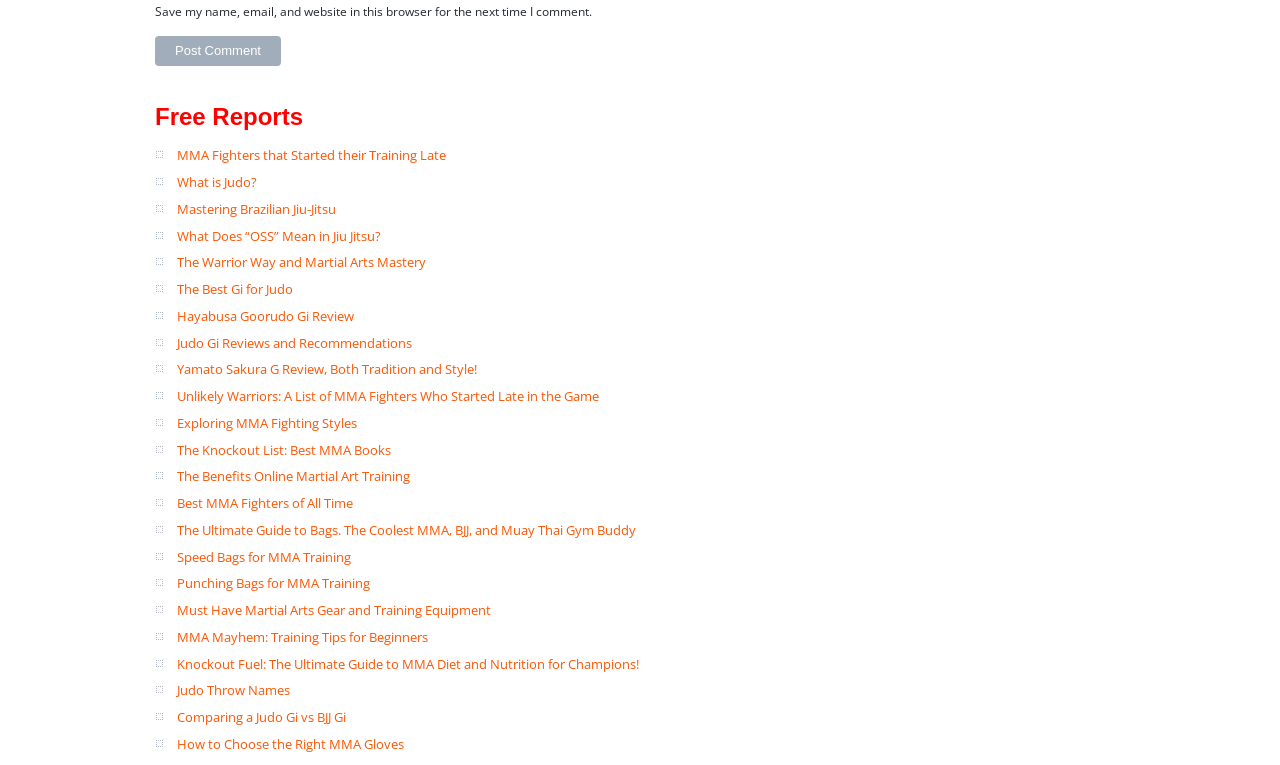Extract the bounding box of the UI element described as: "Hayabusa Goorudo Gi Review".

[0.138, 0.401, 0.276, 0.425]